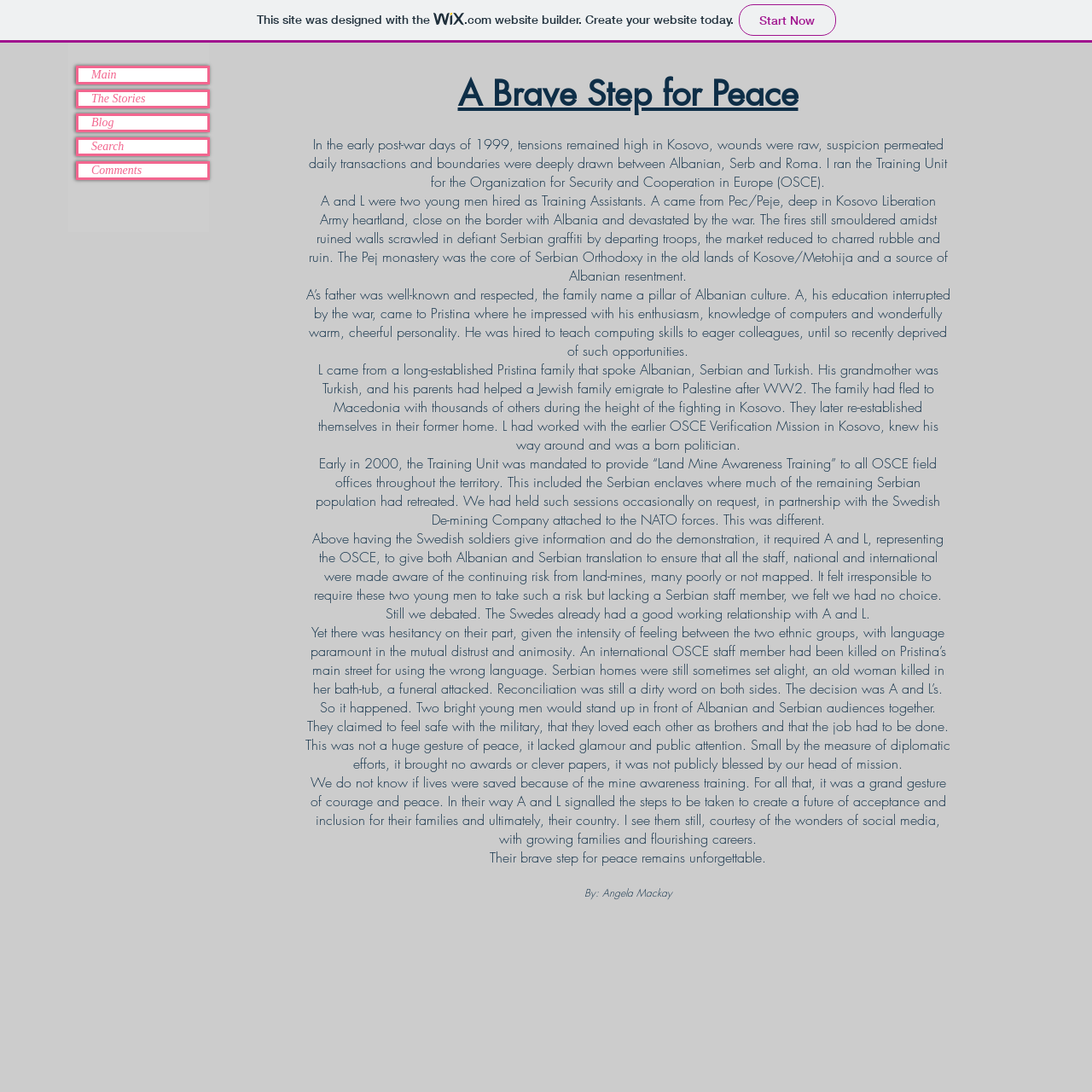Identify the bounding box for the UI element that is described as follows: "Blog".

[0.072, 0.106, 0.19, 0.119]